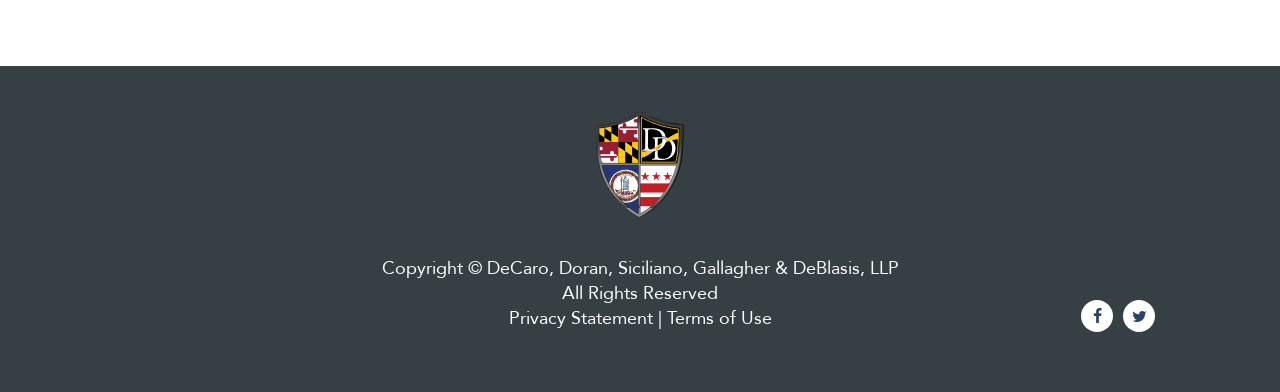Locate the bounding box coordinates of the UI element described by: "T". The bounding box coordinates should consist of four float numbers between 0 and 1, i.e., [left, top, right, bottom].

[0.877, 0.764, 0.902, 0.846]